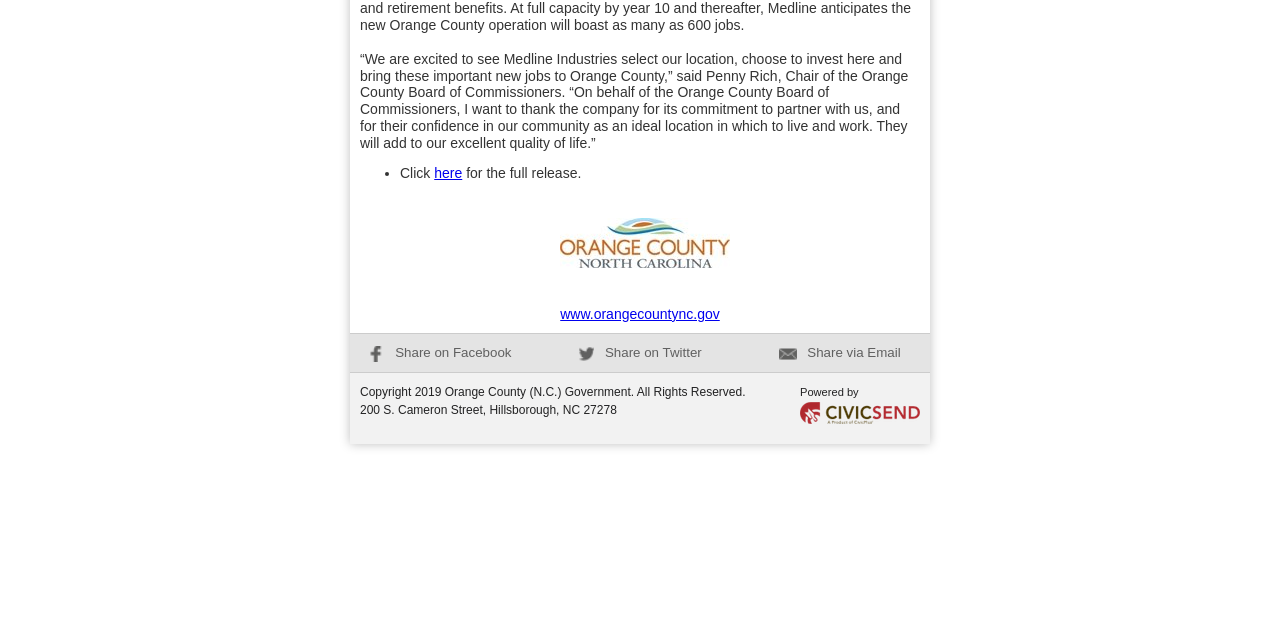Given the following UI element description: "here", find the bounding box coordinates in the webpage screenshot.

[0.339, 0.259, 0.361, 0.284]